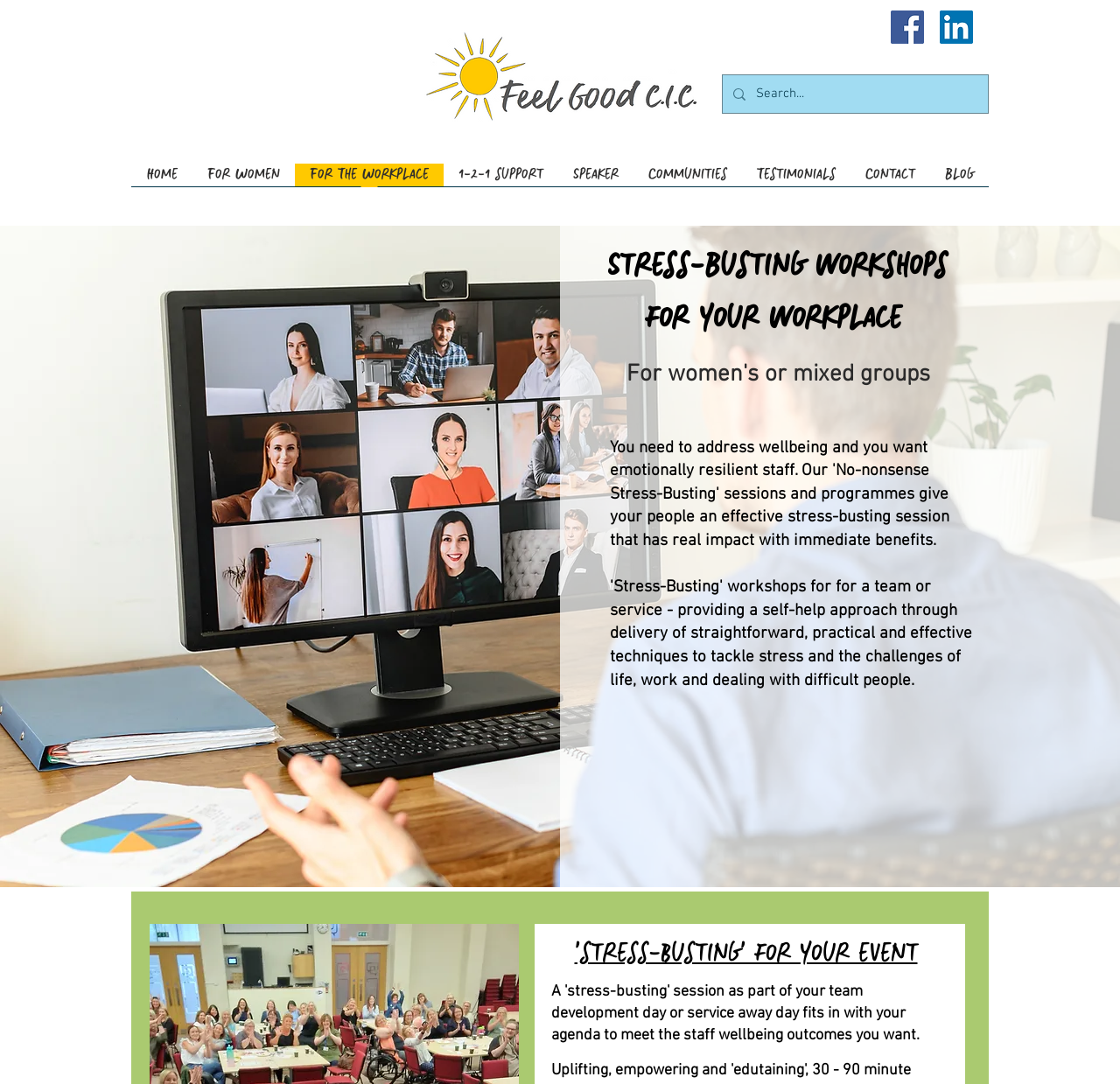Locate the bounding box of the UI element based on this description: "1-2-1 support". Provide four float numbers between 0 and 1 as [left, top, right, bottom].

[0.396, 0.151, 0.498, 0.182]